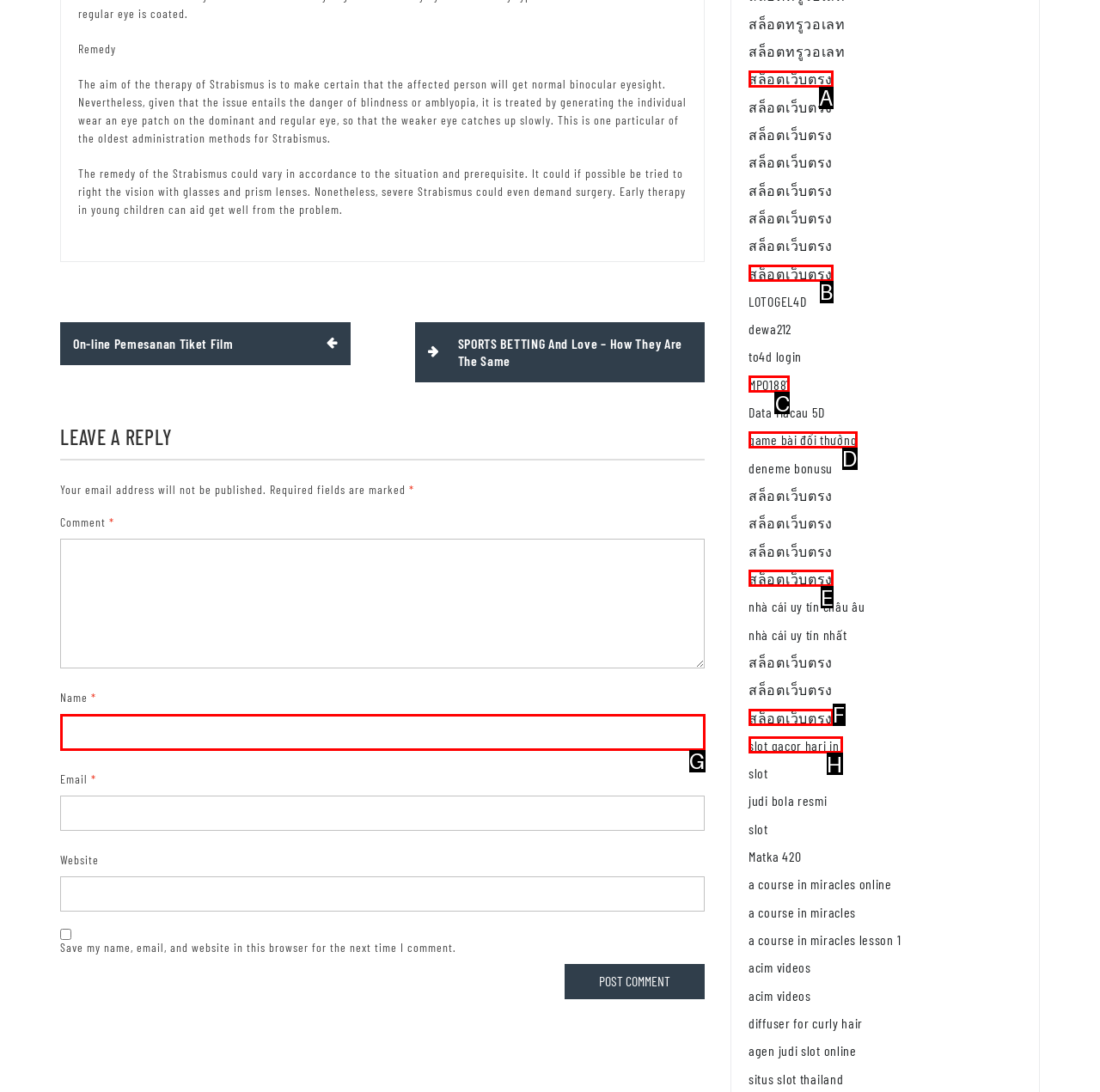Decide which UI element to click to accomplish the task: Enter your name in the 'Name' field
Respond with the corresponding option letter.

G